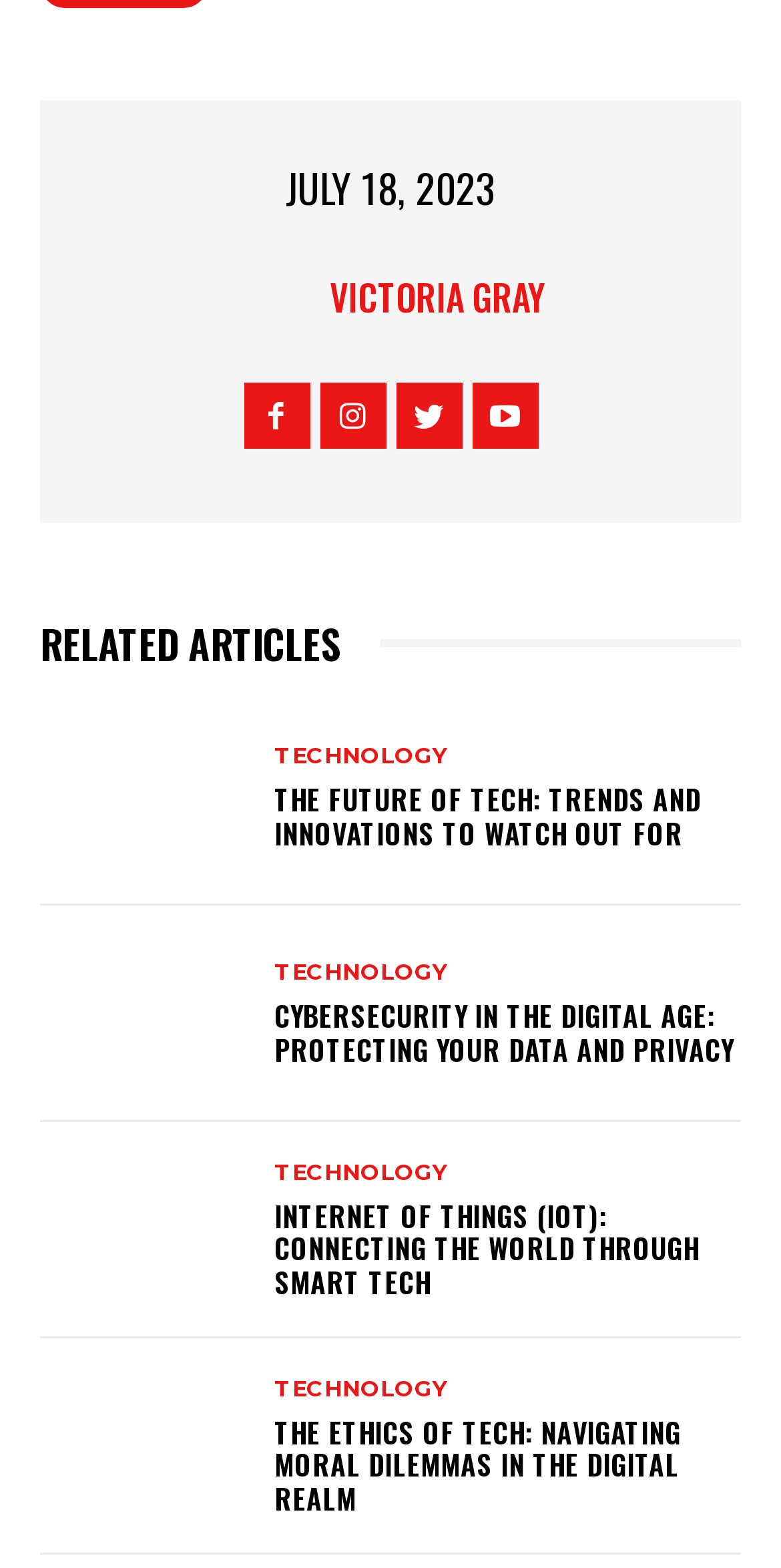How many related articles are listed?
Using the image as a reference, give a one-word or short phrase answer.

4